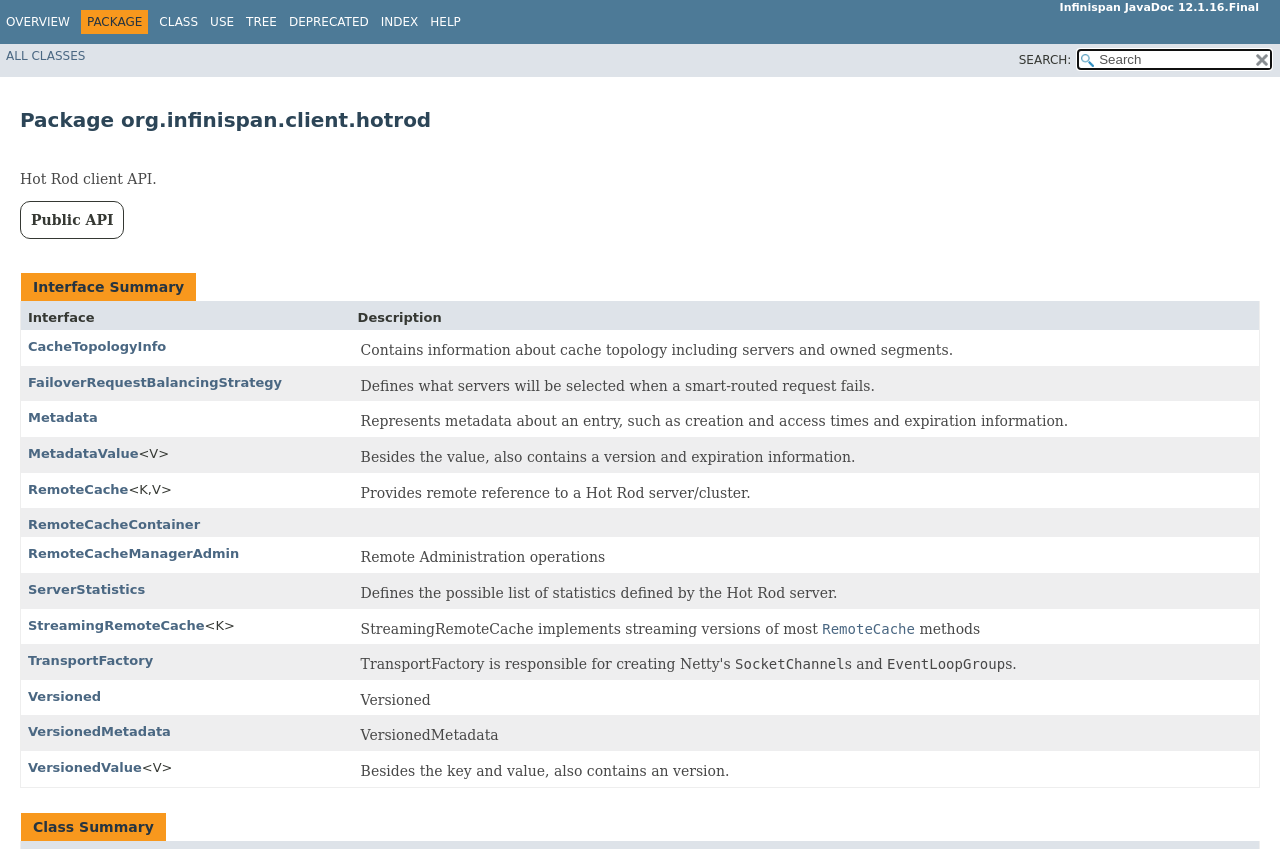Identify the bounding box for the UI element specified in this description: "Environmental". The coordinates must be four float numbers between 0 and 1, formatted as [left, top, right, bottom].

None